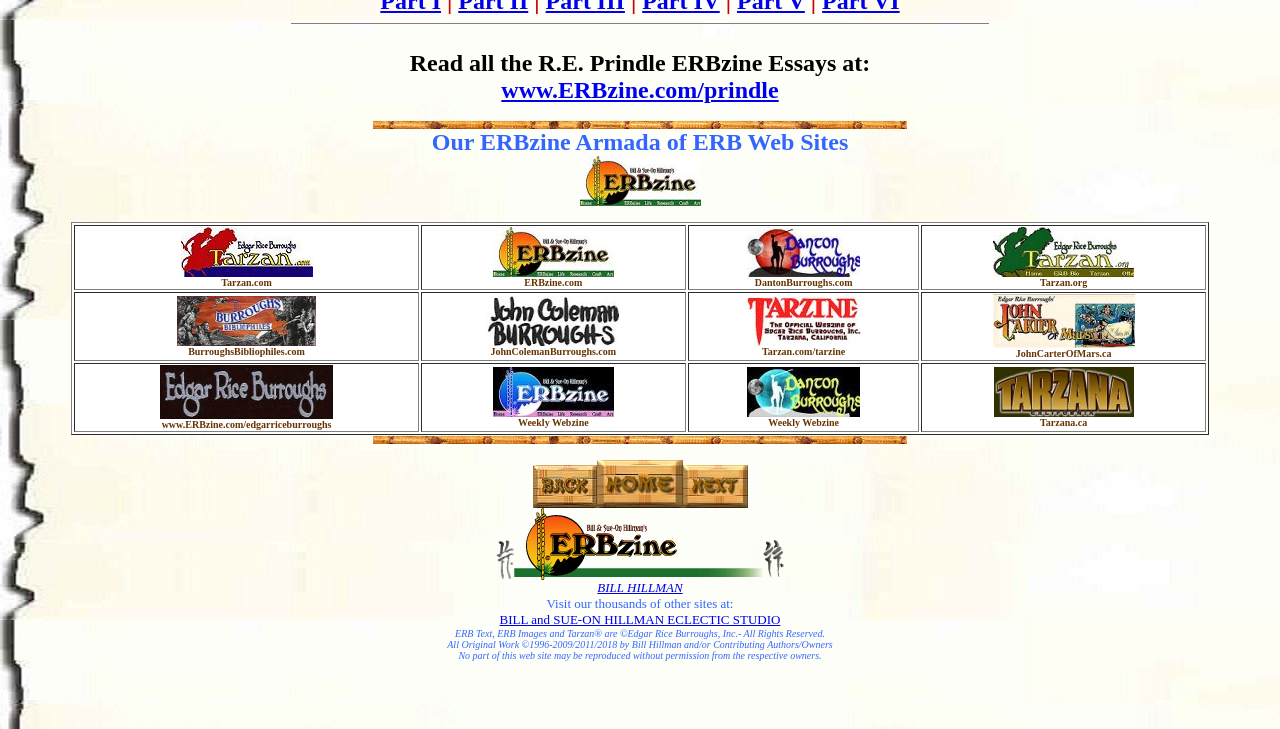Give the bounding box coordinates for this UI element: "name="uName" placeholder="Email Address"". The coordinates should be four float numbers between 0 and 1, arranged as [left, top, right, bottom].

None